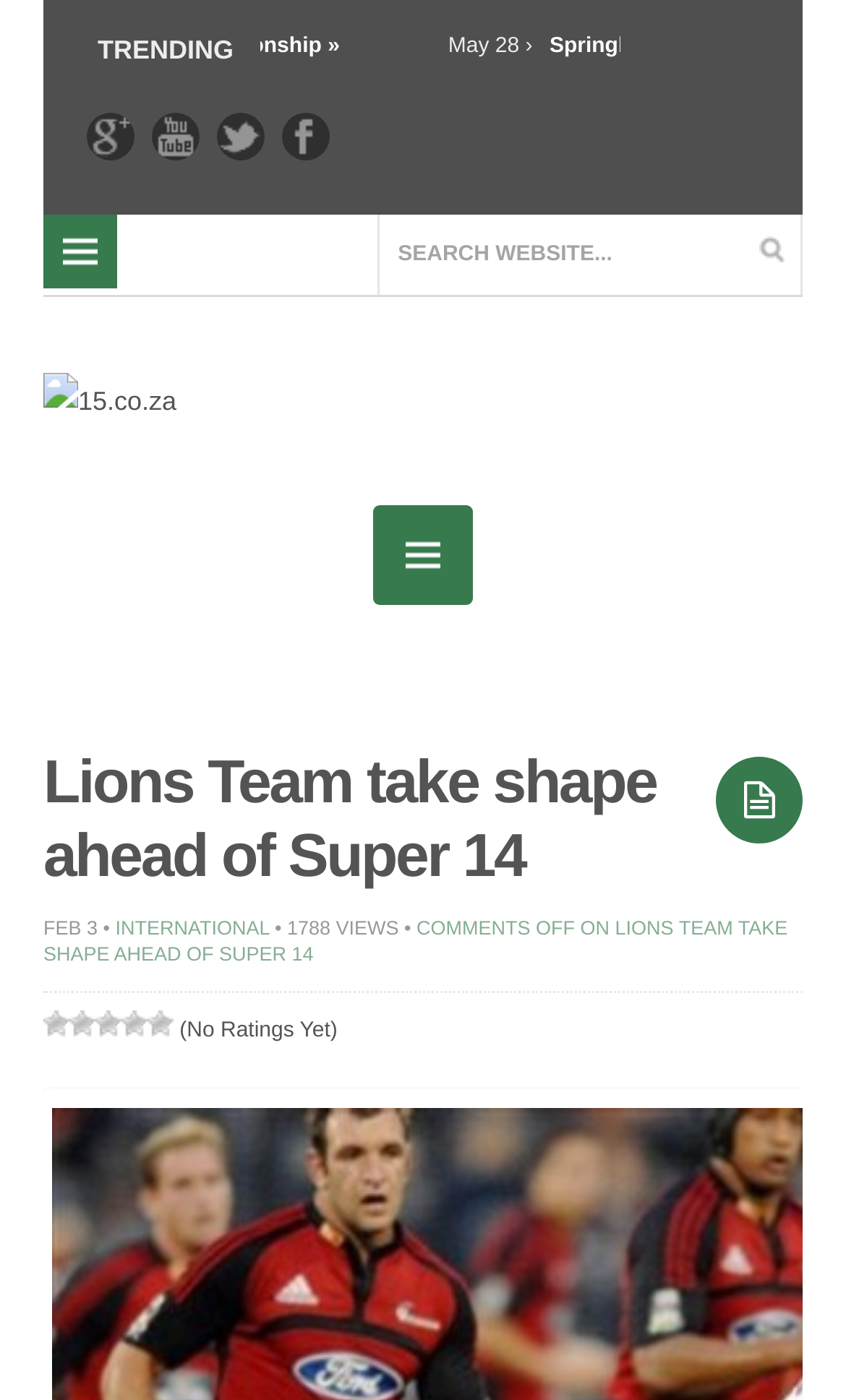Give the bounding box coordinates for this UI element: "You Tube". The coordinates should be four float numbers between 0 and 1, arranged as [left, top, right, bottom].

[0.179, 0.081, 0.262, 0.13]